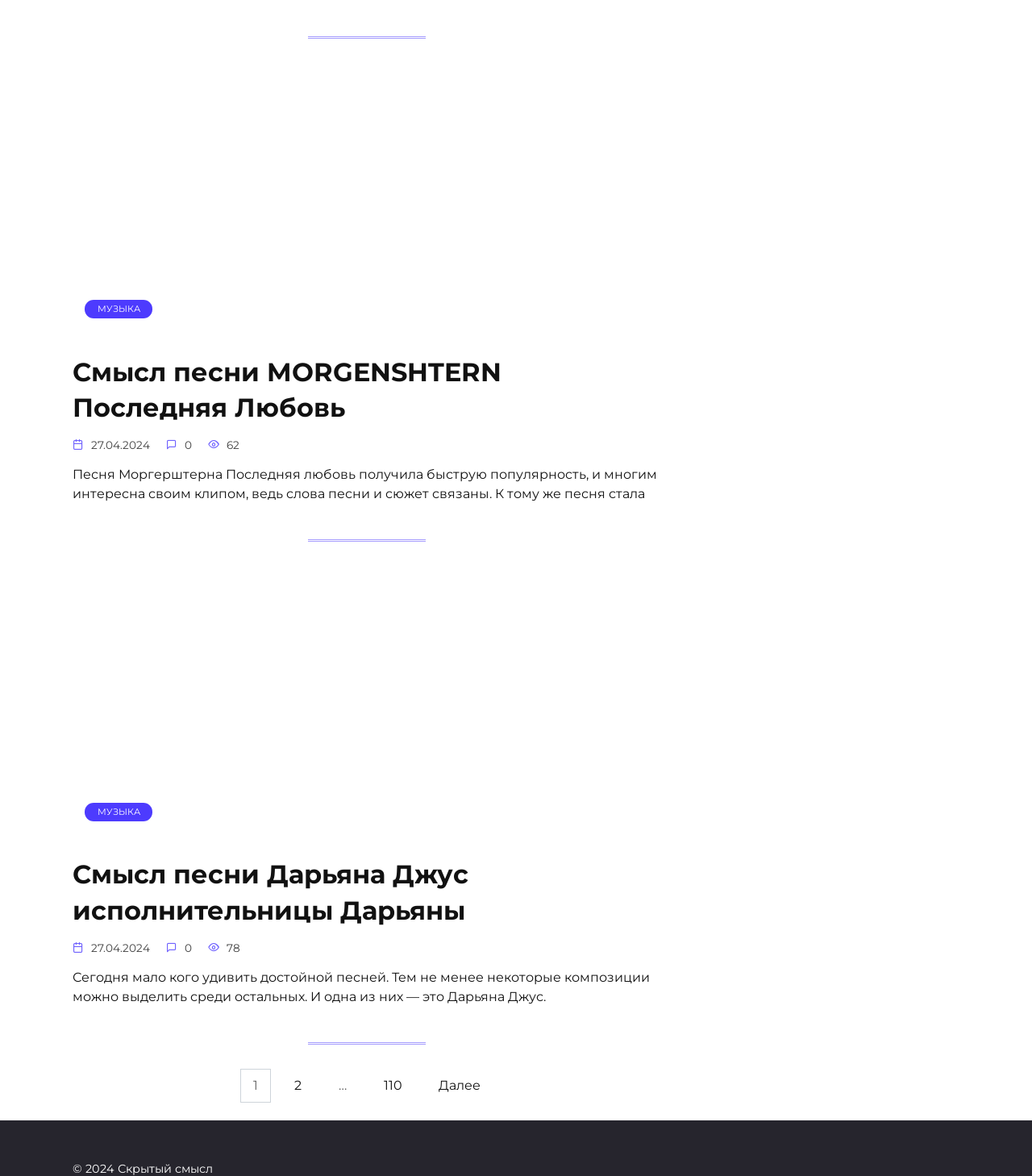Using the image as a reference, answer the following question in as much detail as possible:
How many views does the second article have?

I found the StaticText element [467] with the text '78' which is near the second article. This suggests that the second article has 78 views.